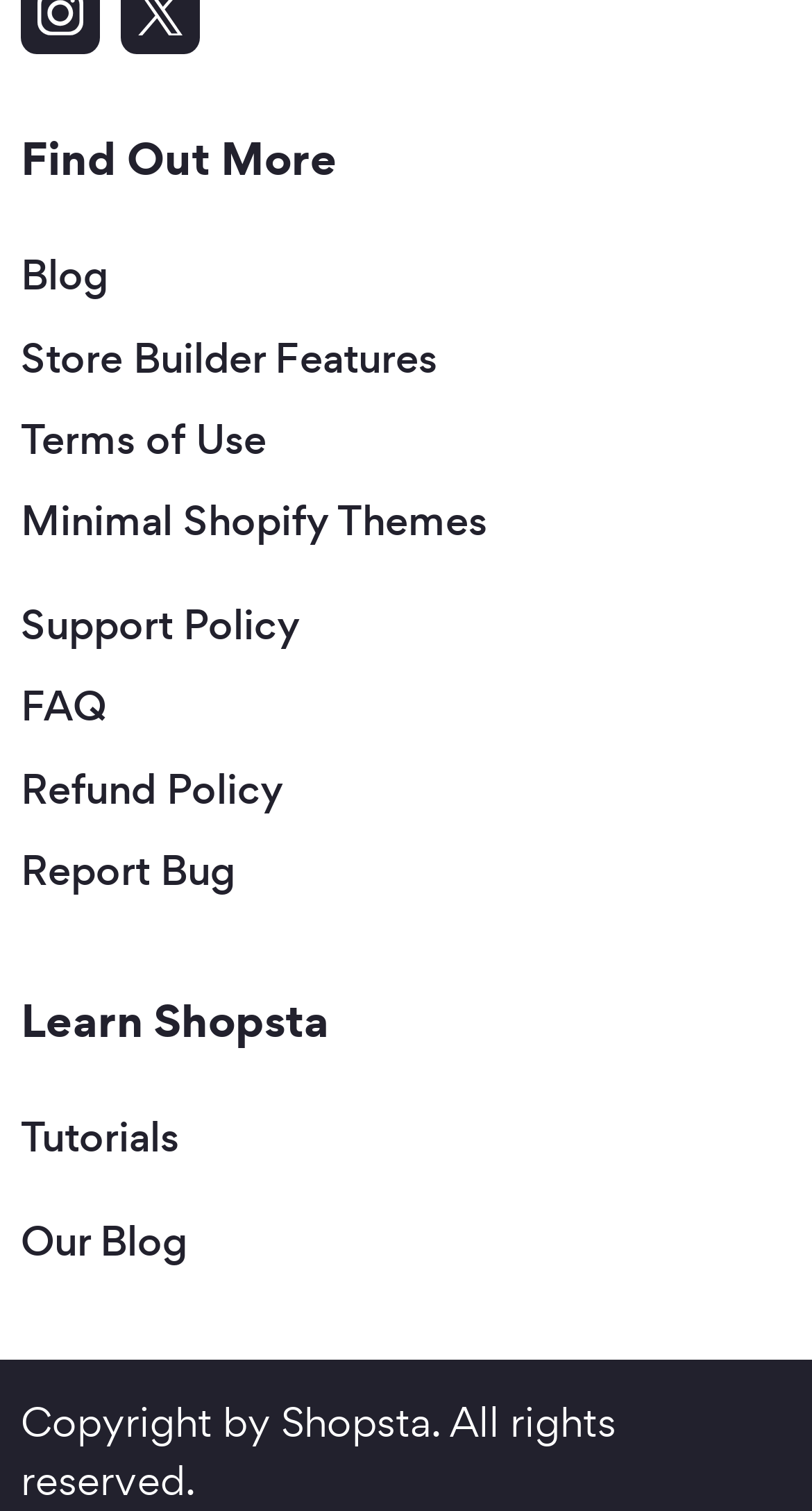Locate the bounding box coordinates of the element I should click to achieve the following instruction: "Report a bug".

[0.026, 0.558, 0.29, 0.595]